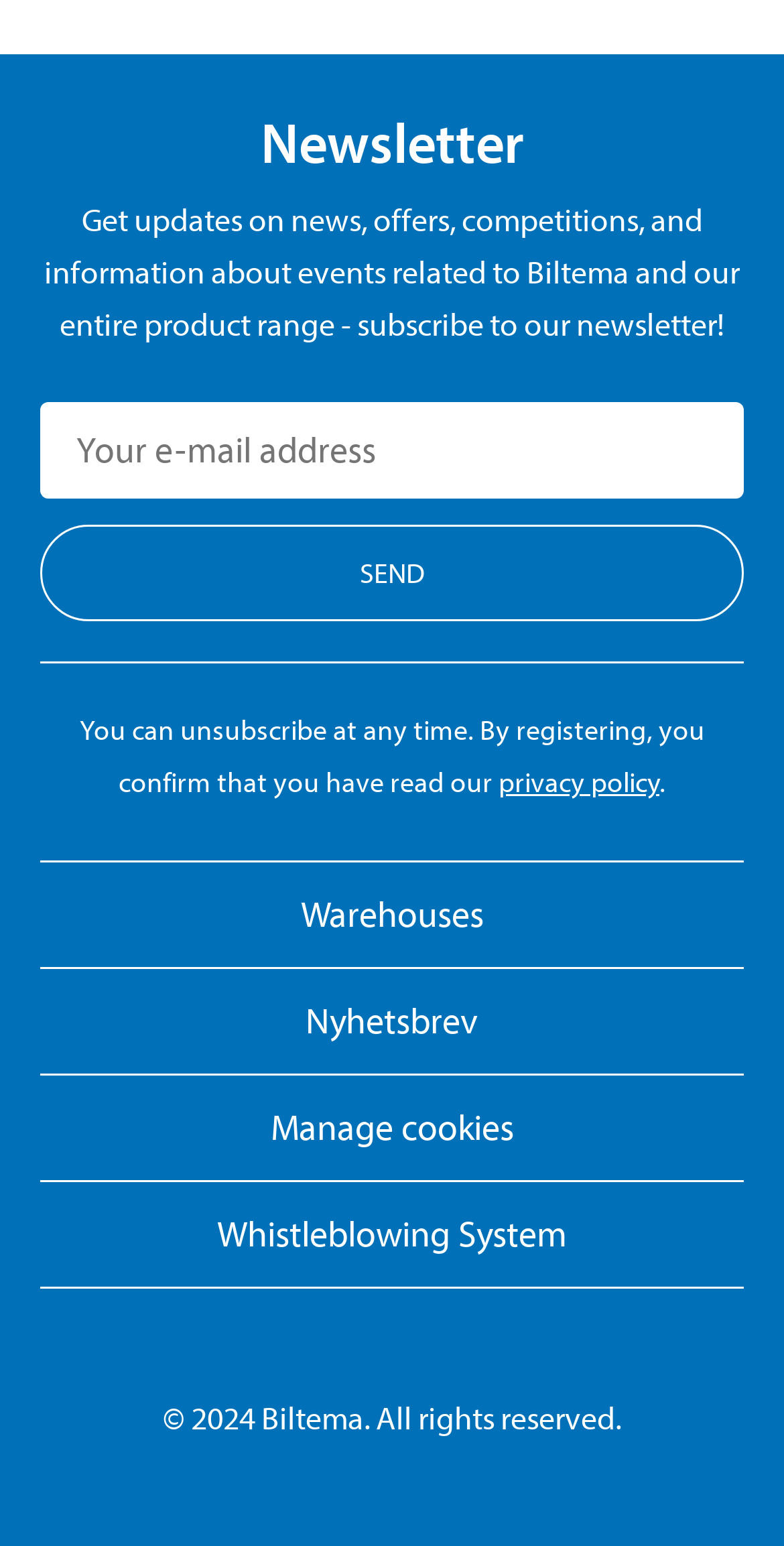What is the copyright year of the webpage?
Using the visual information, respond with a single word or phrase.

2024